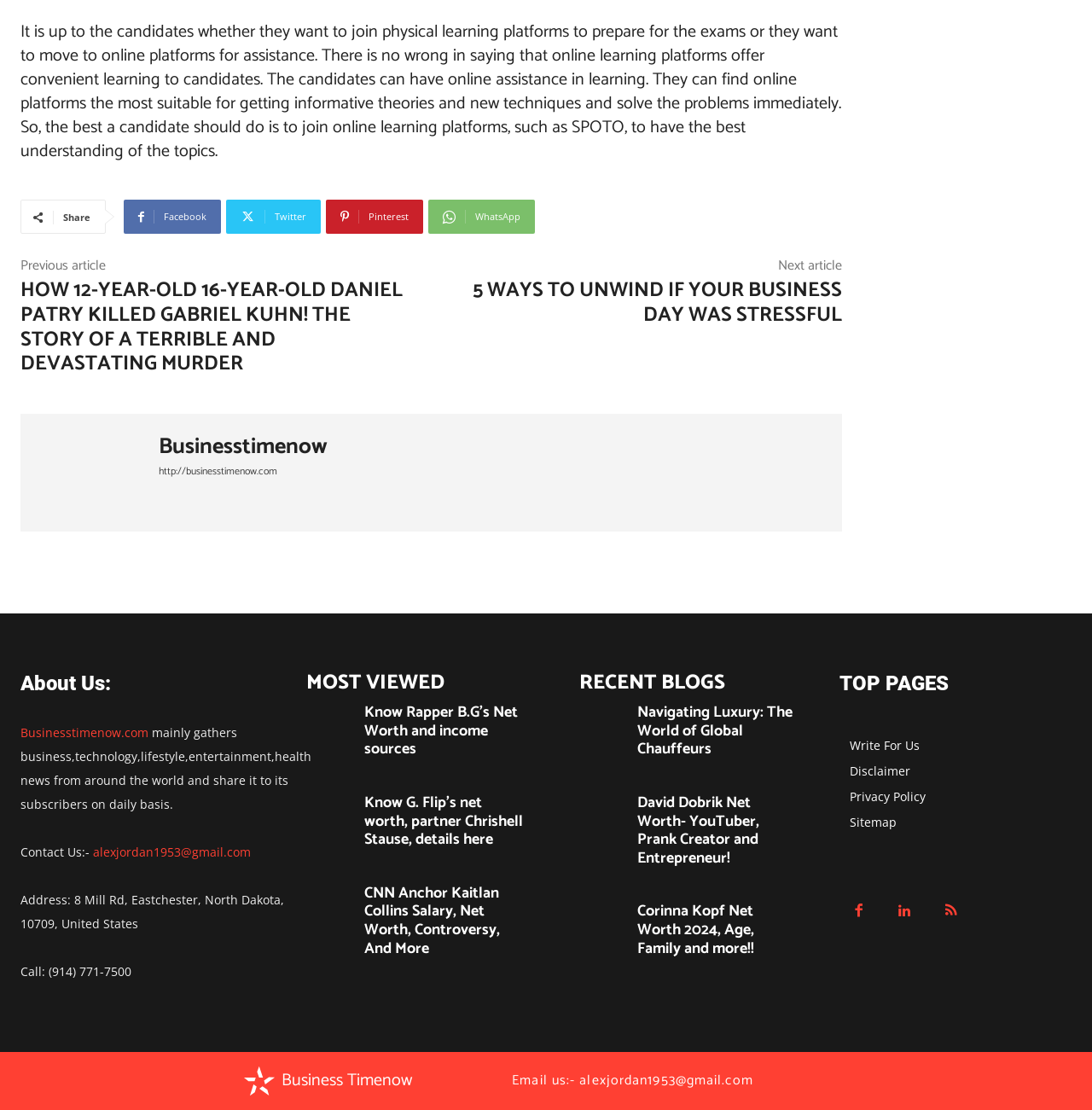How can I contact the website?
From the details in the image, provide a complete and detailed answer to the question.

The contact information is provided at the bottom of the webpage, which includes an email address 'alexjordan1953@gmail.com' and a phone number '(914) 771-7500'.